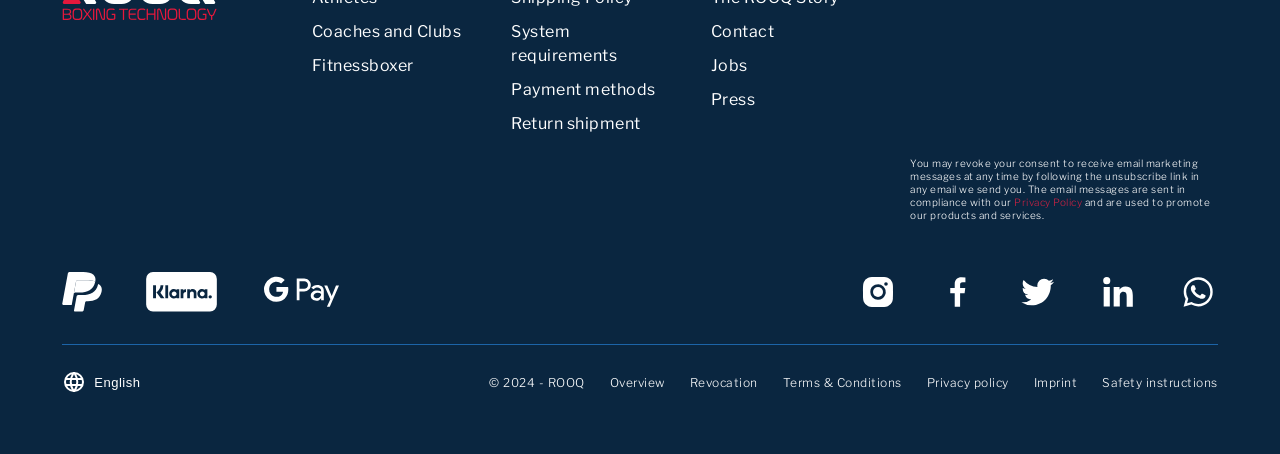Show the bounding box coordinates for the element that needs to be clicked to execute the following instruction: "Click on the first image". Provide the coordinates in the form of four float numbers between 0 and 1, i.e., [left, top, right, bottom].

[0.049, 0.6, 0.08, 0.688]